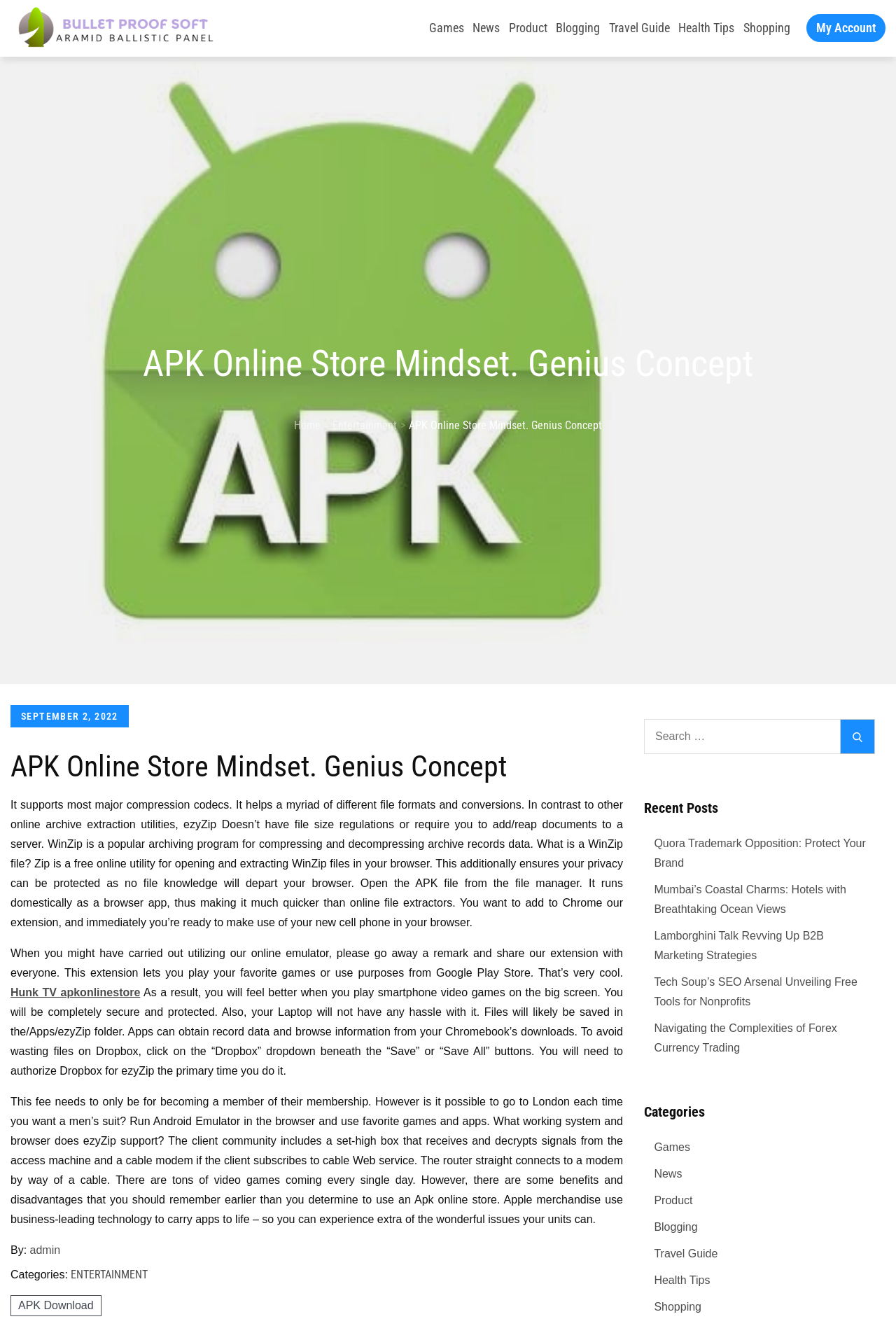Locate the primary heading on the webpage and return its text.

Bullet Proof Soft